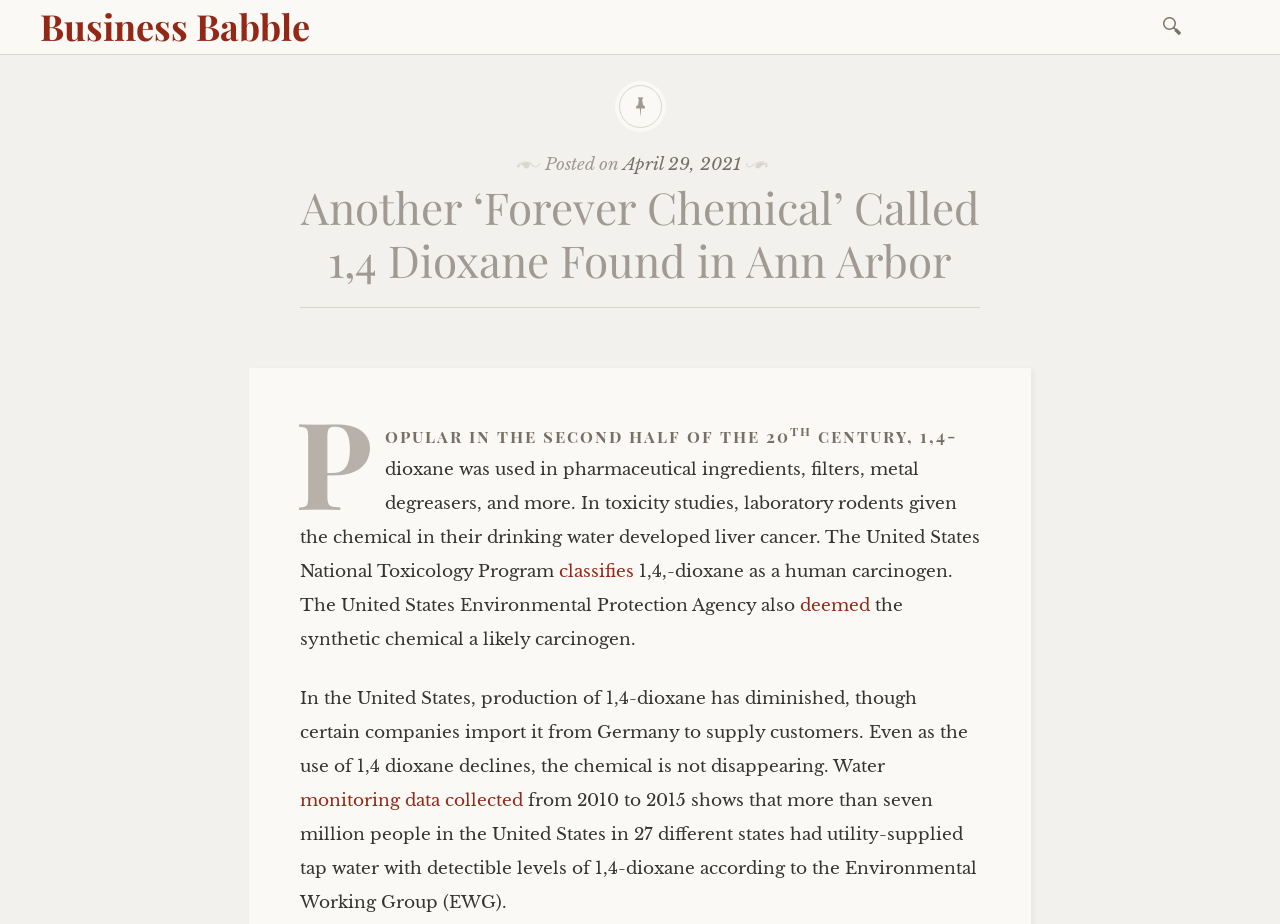Determine the bounding box coordinates for the UI element matching this description: "April 29, 2021".

[0.487, 0.166, 0.579, 0.189]